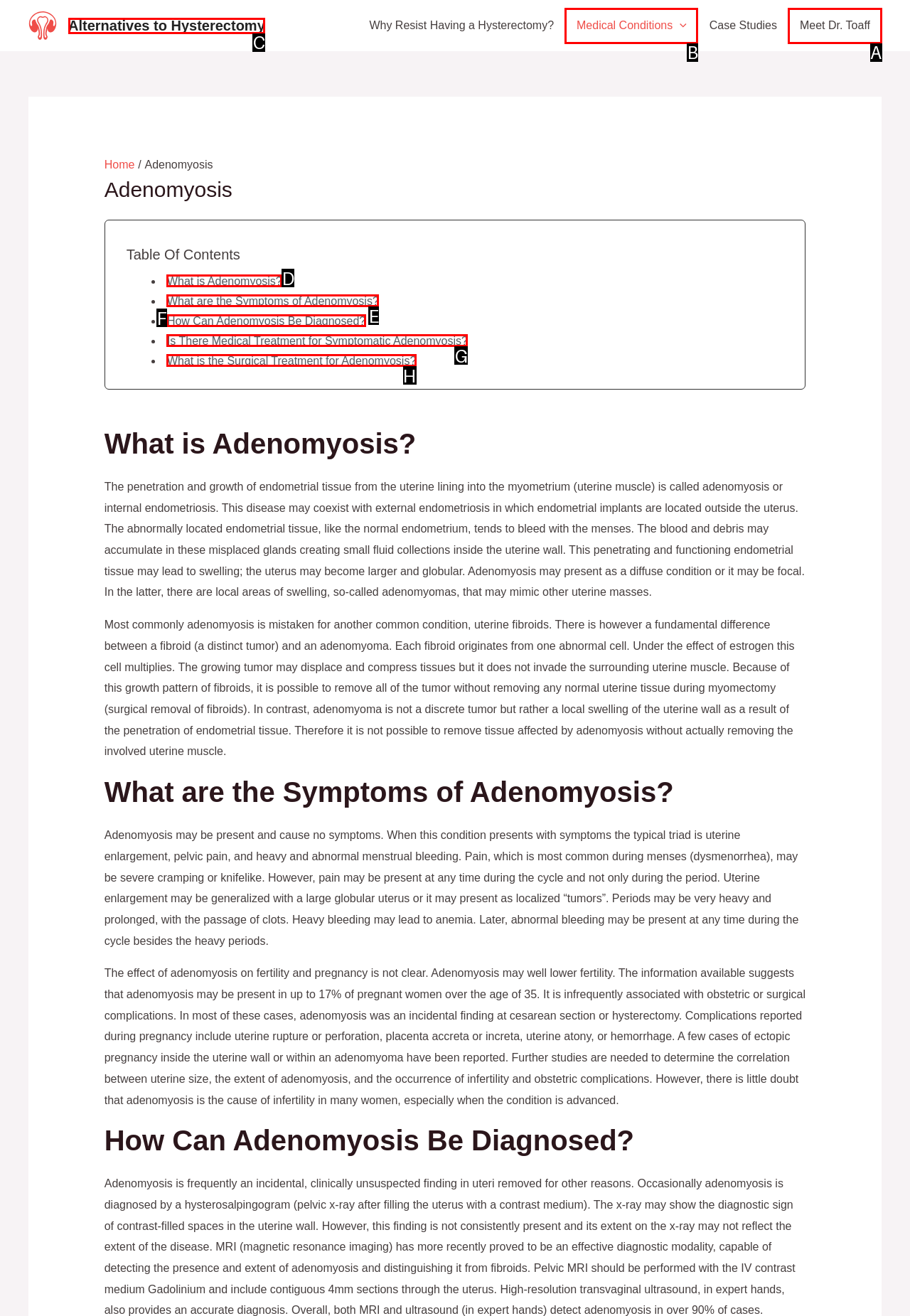Which lettered option should be clicked to achieve the task: Toggle the medical conditions menu? Choose from the given choices.

B